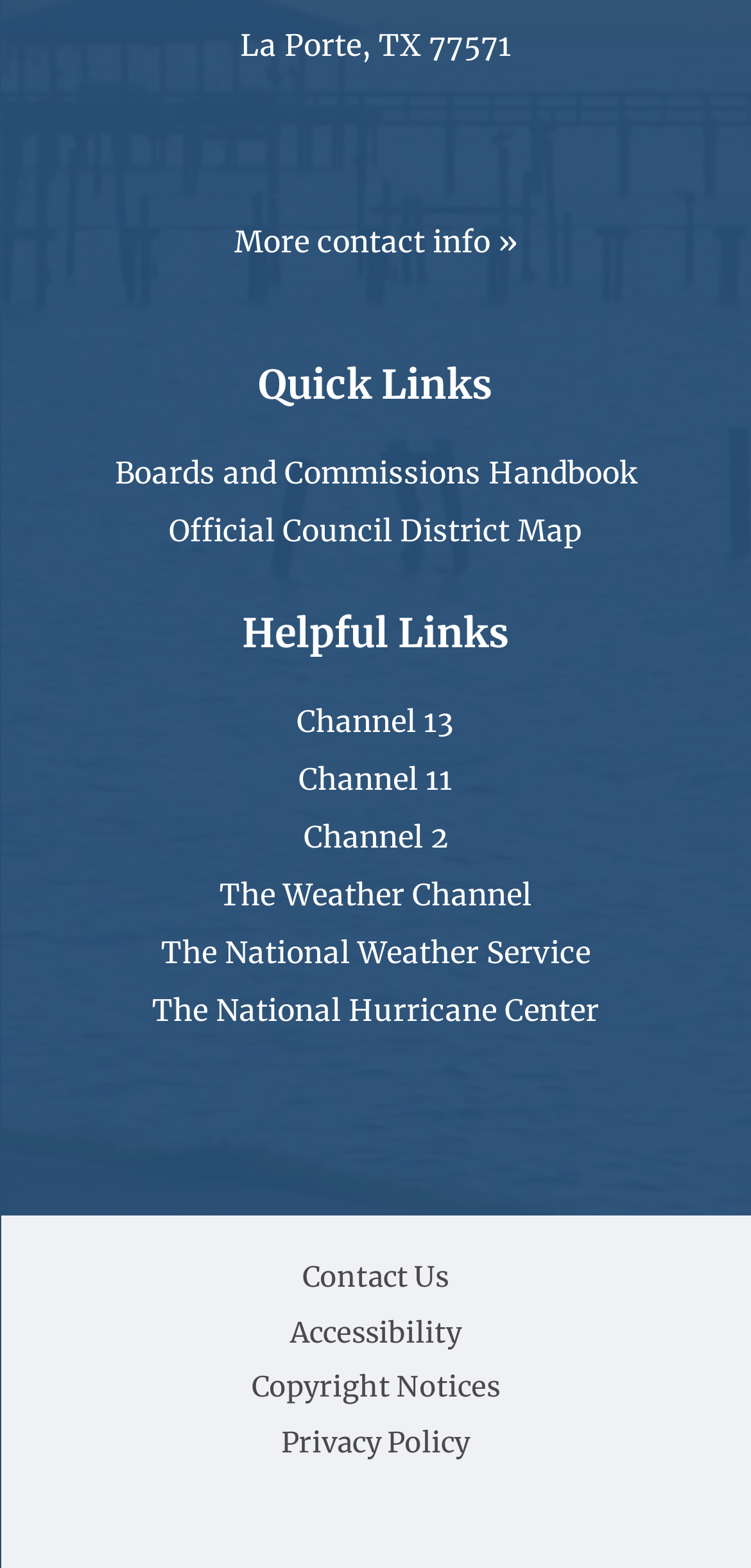Identify and provide the bounding box coordinates of the UI element described: "Accessibility". The coordinates should be formatted as [left, top, right, bottom], with each number being a float between 0 and 1.

[0.386, 0.839, 0.614, 0.861]